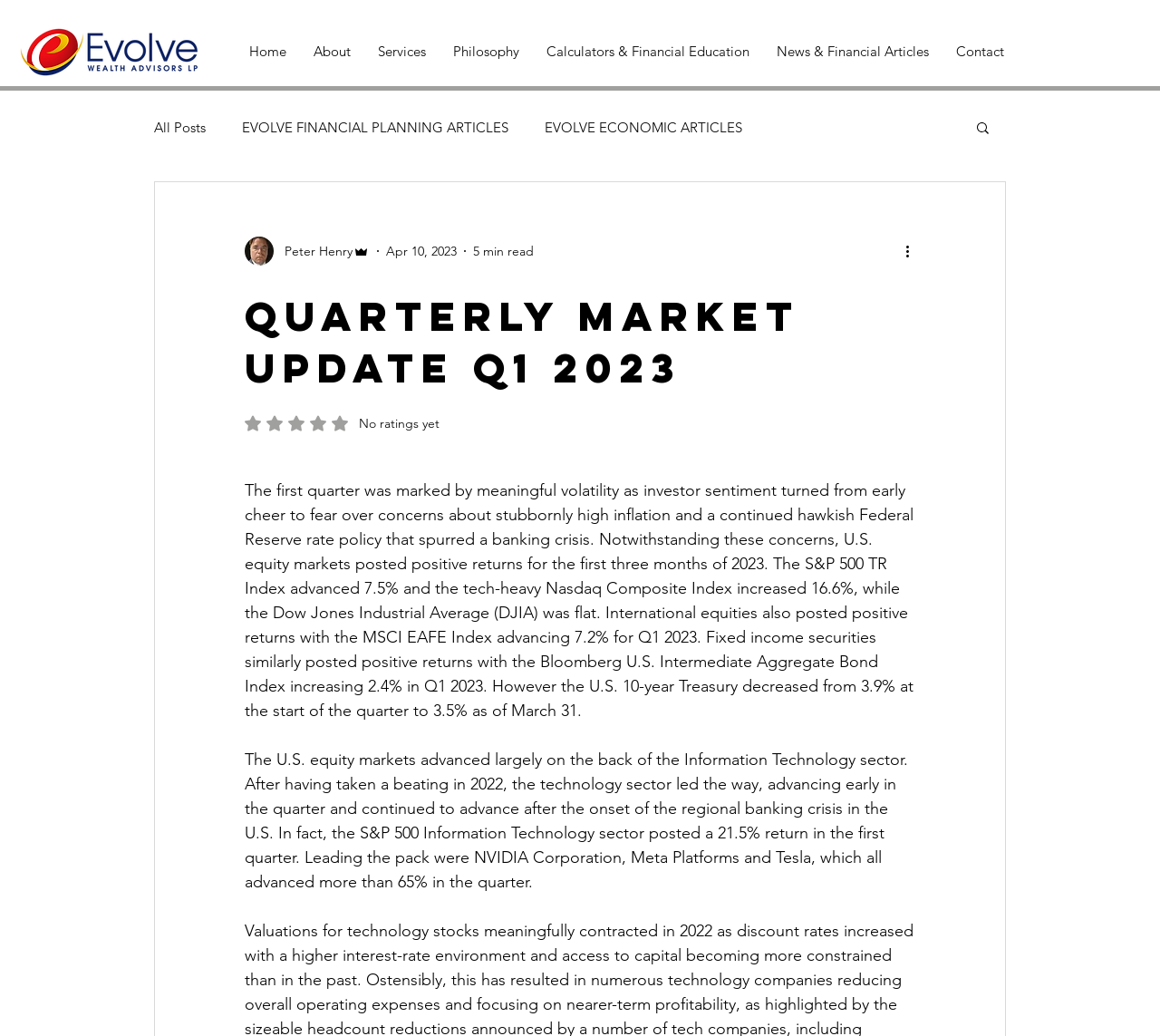Identify the bounding box coordinates of the element to click to follow this instruction: 'Click the Home link'. Ensure the coordinates are four float values between 0 and 1, provided as [left, top, right, bottom].

[0.203, 0.022, 0.259, 0.078]